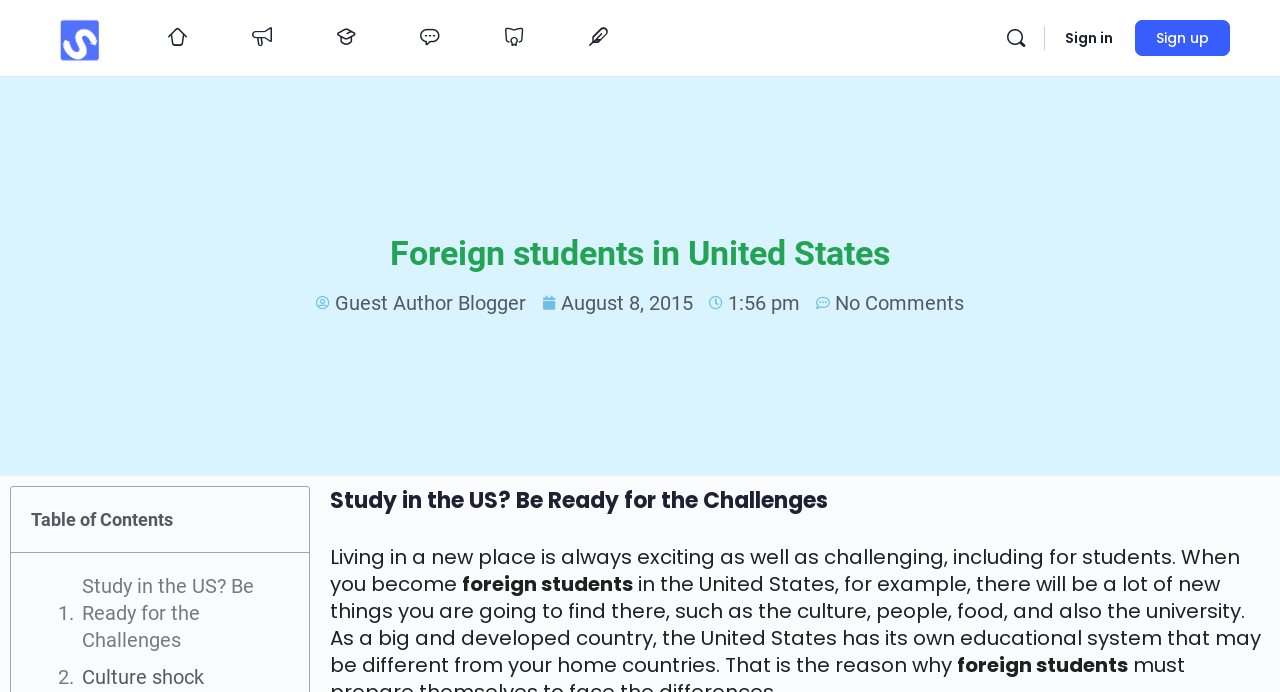Identify the bounding box coordinates for the region to click in order to carry out this instruction: "Learn about culture shock". Provide the coordinates using four float numbers between 0 and 1, formatted as [left, top, right, bottom].

[0.064, 0.96, 0.159, 0.999]